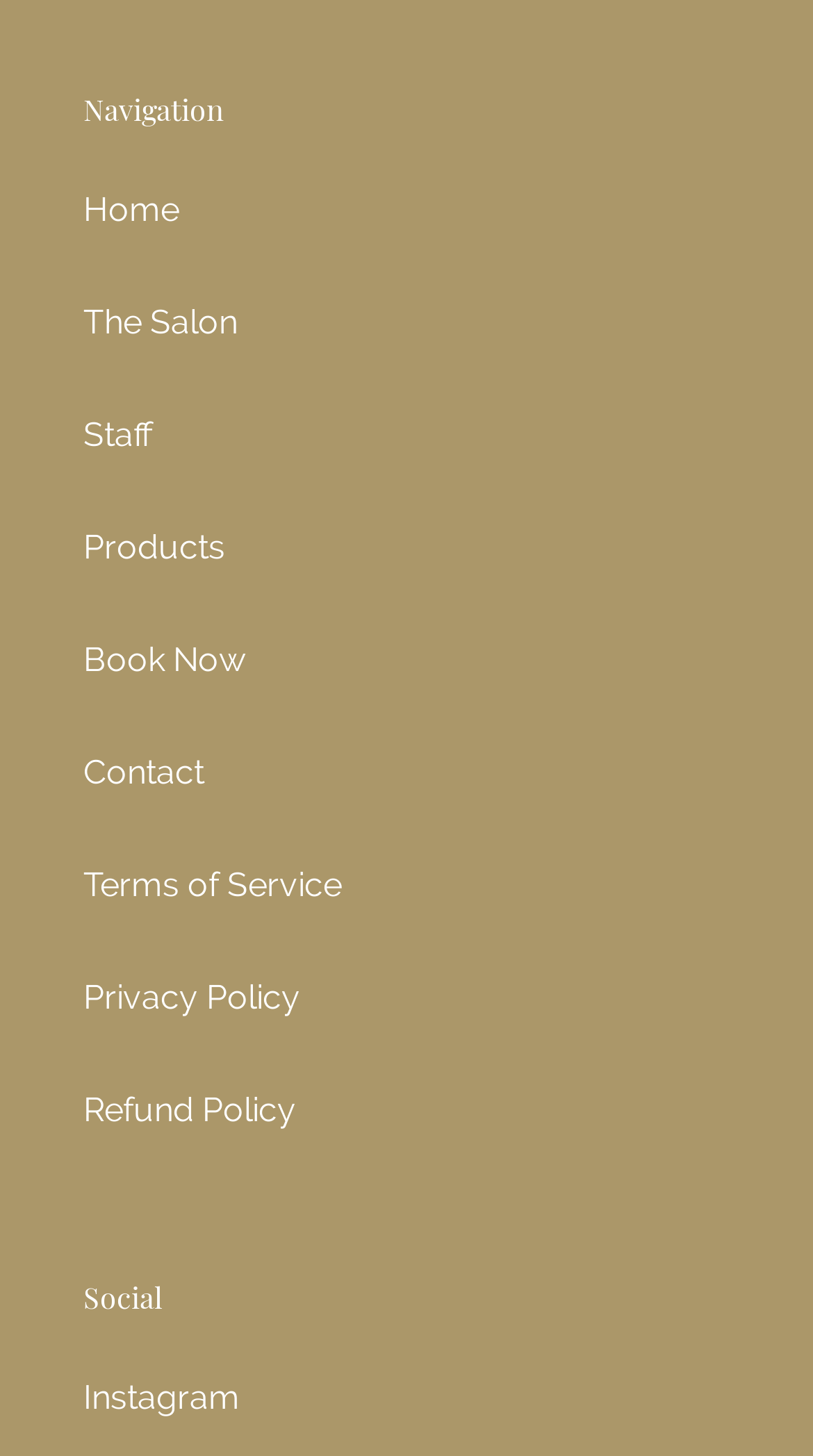What is the first navigation item?
Please provide a comprehensive answer based on the visual information in the image.

The first navigation item is 'Home' because it is the first link element under the 'Navigation' static text element, with a bounding box coordinate of [0.103, 0.13, 0.221, 0.158].